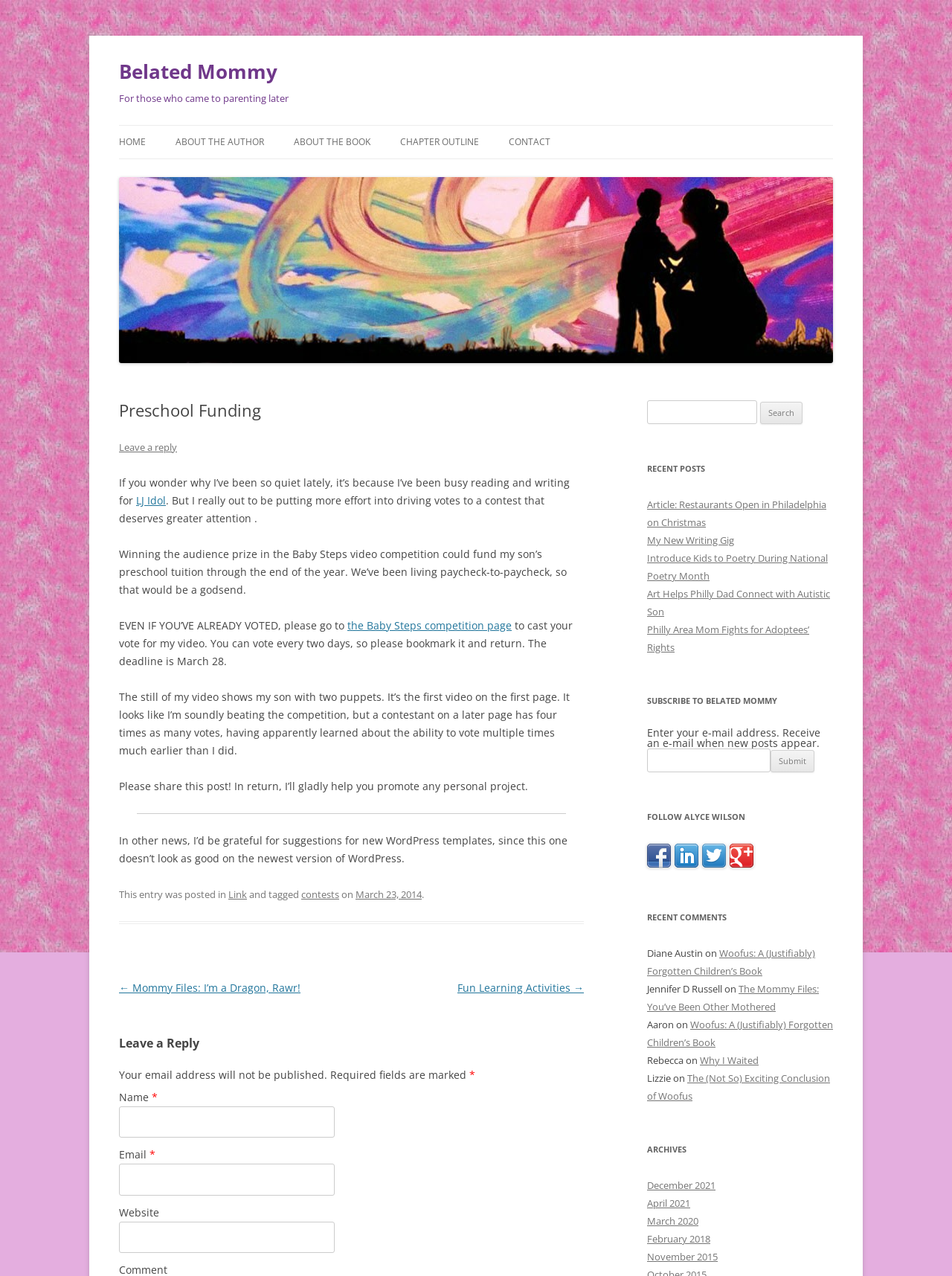Find the bounding box coordinates for the area that should be clicked to accomplish the instruction: "Subscribe to Belated Mommy".

[0.68, 0.587, 0.809, 0.605]